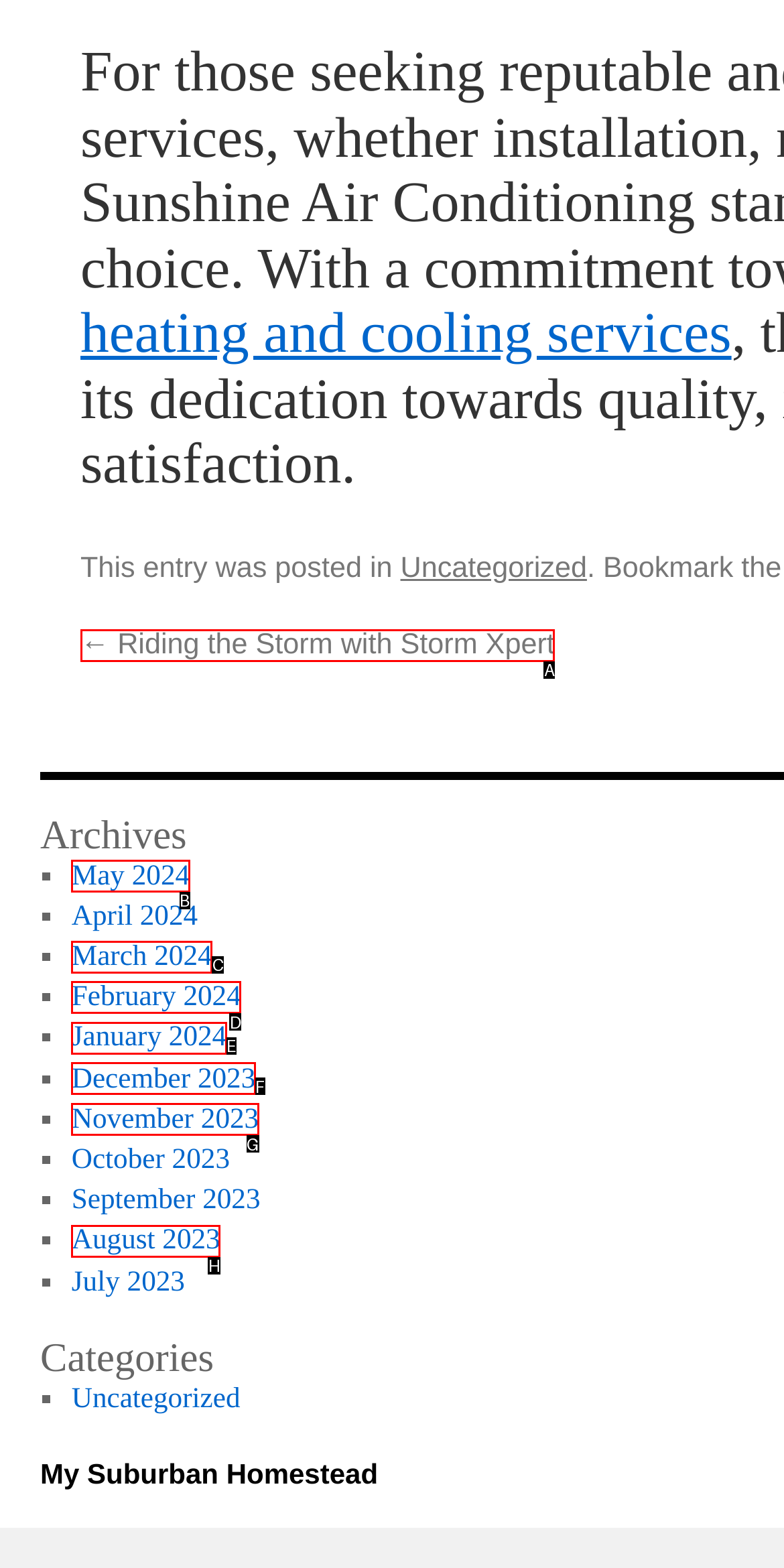Select the option that corresponds to the description: January 2024
Respond with the letter of the matching choice from the options provided.

E